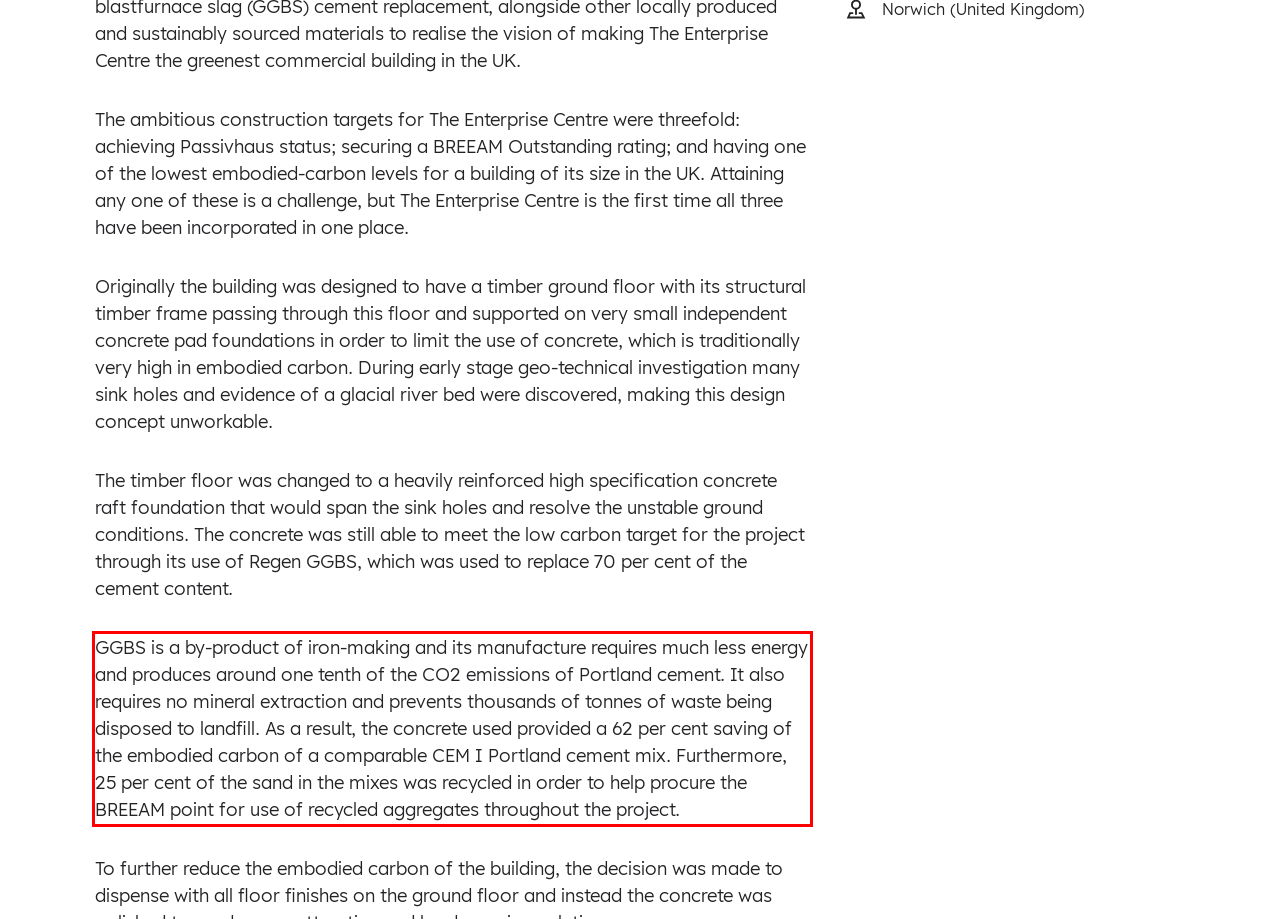You are given a screenshot showing a webpage with a red bounding box. Perform OCR to capture the text within the red bounding box.

GGBS is a by-product of iron-making and its manufacture requires much less energy and produces around one tenth of the CO2 emissions of Portland cement. It also requires no mineral extraction and prevents thousands of tonnes of waste being disposed to landfill. As a result, the concrete used provided a 62 per cent saving of the embodied carbon of a comparable CEM I Portland cement mix. Furthermore, 25 per cent of the sand in the mixes was recycled in order to help procure the BREEAM point for use of recycled aggregates throughout the project.